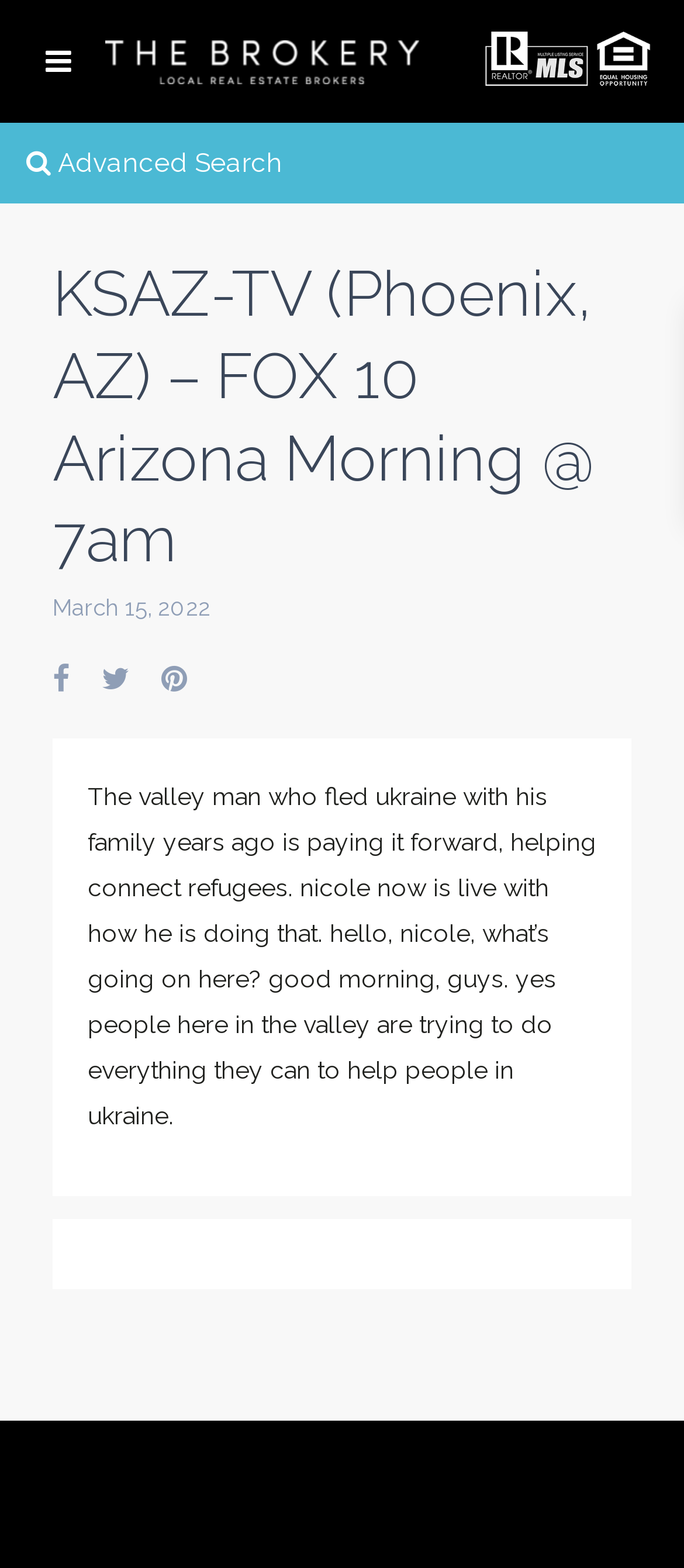Summarize the webpage with a detailed and informative caption.

The webpage appears to be a news article or broadcast from KSAZ-TV, a FOX affiliate in Phoenix, Arizona. At the top of the page, there is a logo image, which is positioned near the top-left corner. Below the logo, there is a link labeled "Advanced Search" and a heading that displays the title of the broadcast, "KSAZ-TV (Phoenix, AZ) – FOX 10 Arizona Morning @ 7am". The date "March 15, 2022" is displayed below the heading.

To the right of the date, there are three social media links, represented by icons, which are aligned horizontally. Below these links, there is a main article or transcript section, which takes up a significant portion of the page. The text in this section describes a story about a valley man who fled Ukraine with his family and is now helping connect refugees. The article is introduced by a live broadcast from Nicole, who is discussing the story. The text is positioned near the top-center of the page, spanning across most of the width.